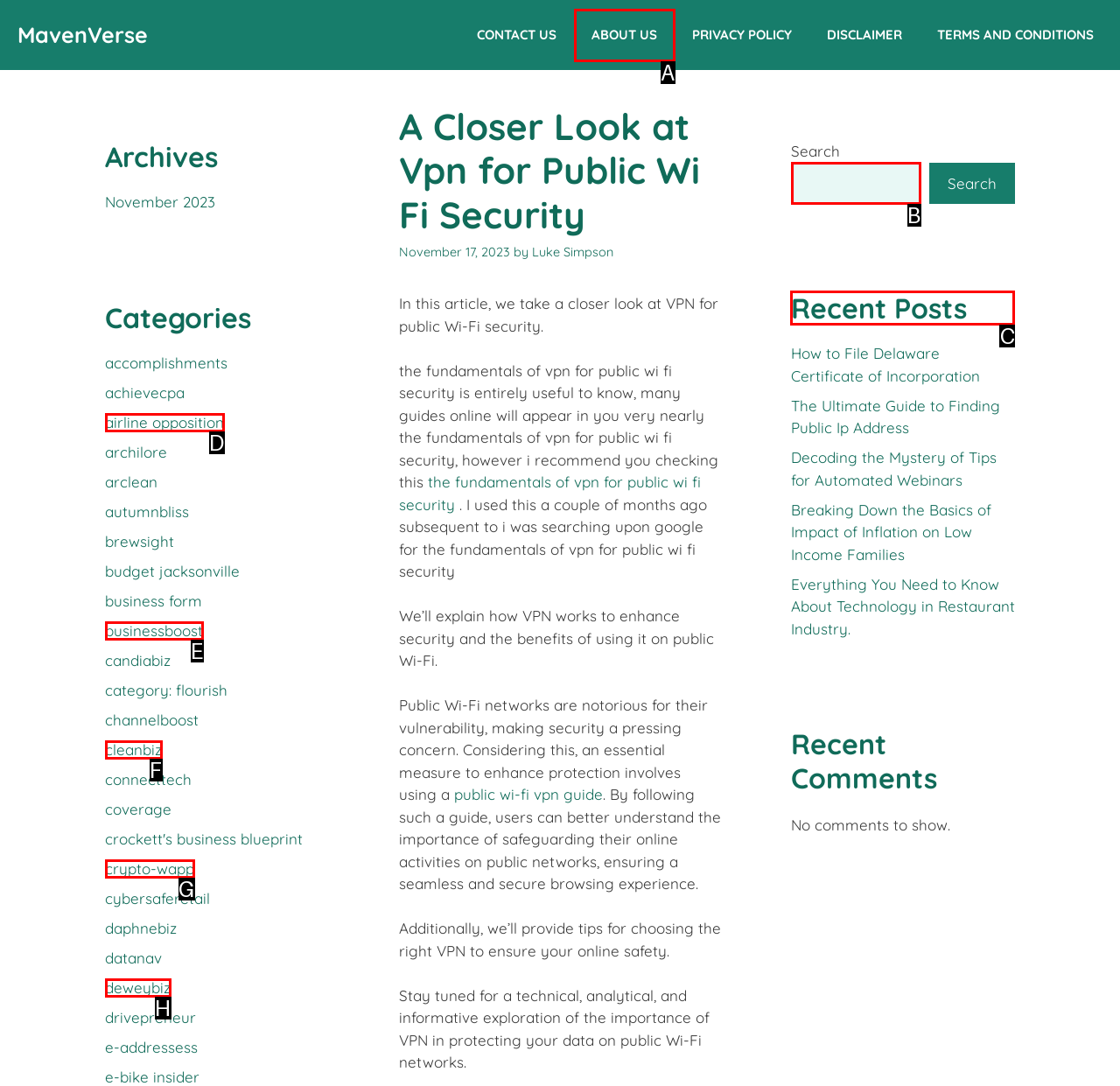Select the appropriate HTML element to click for the following task: View the 'Recent Posts' section
Answer with the letter of the selected option from the given choices directly.

C